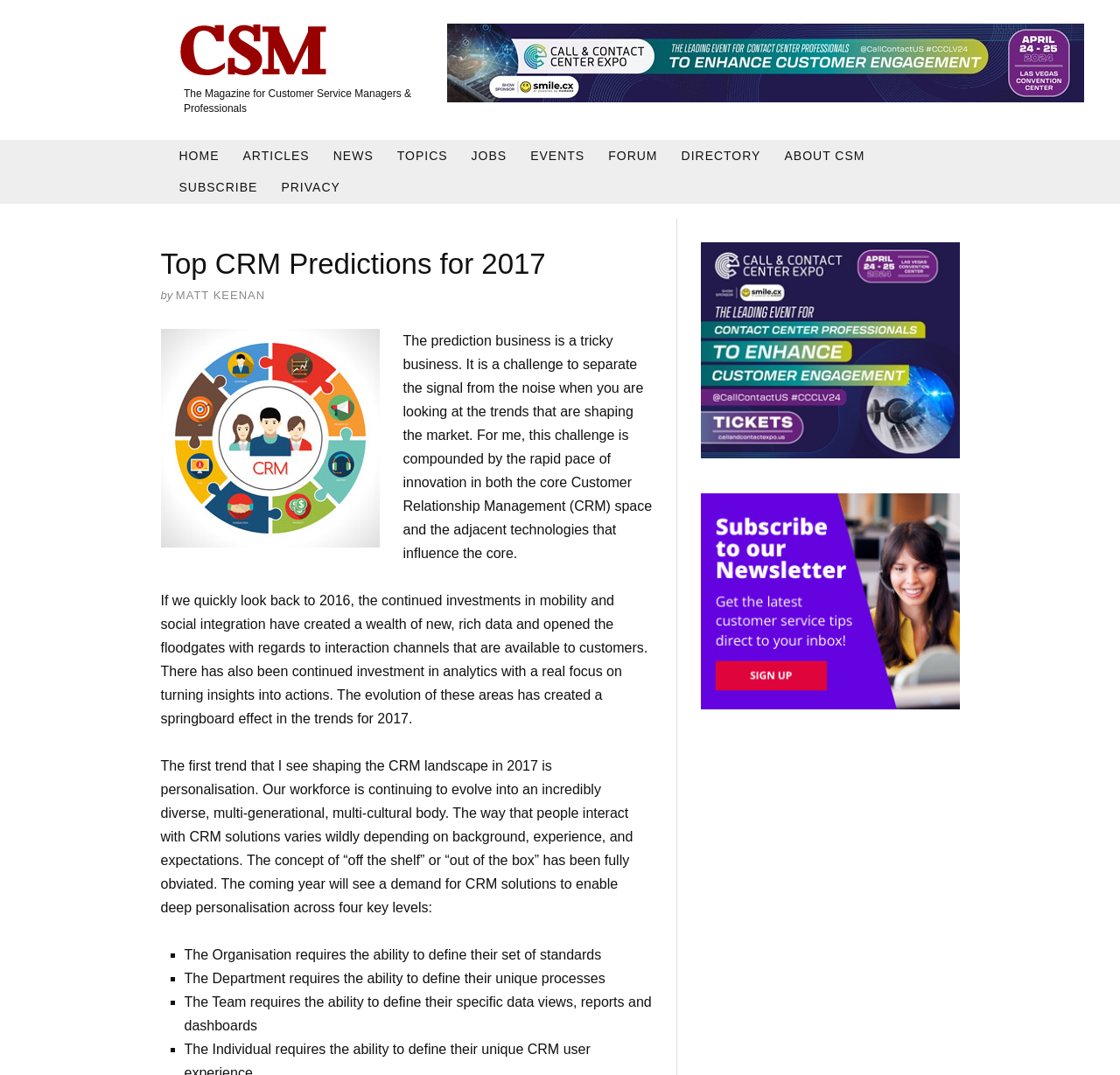What is the topic of the article?
Your answer should be a single word or phrase derived from the screenshot.

Top CRM Predictions for 2017